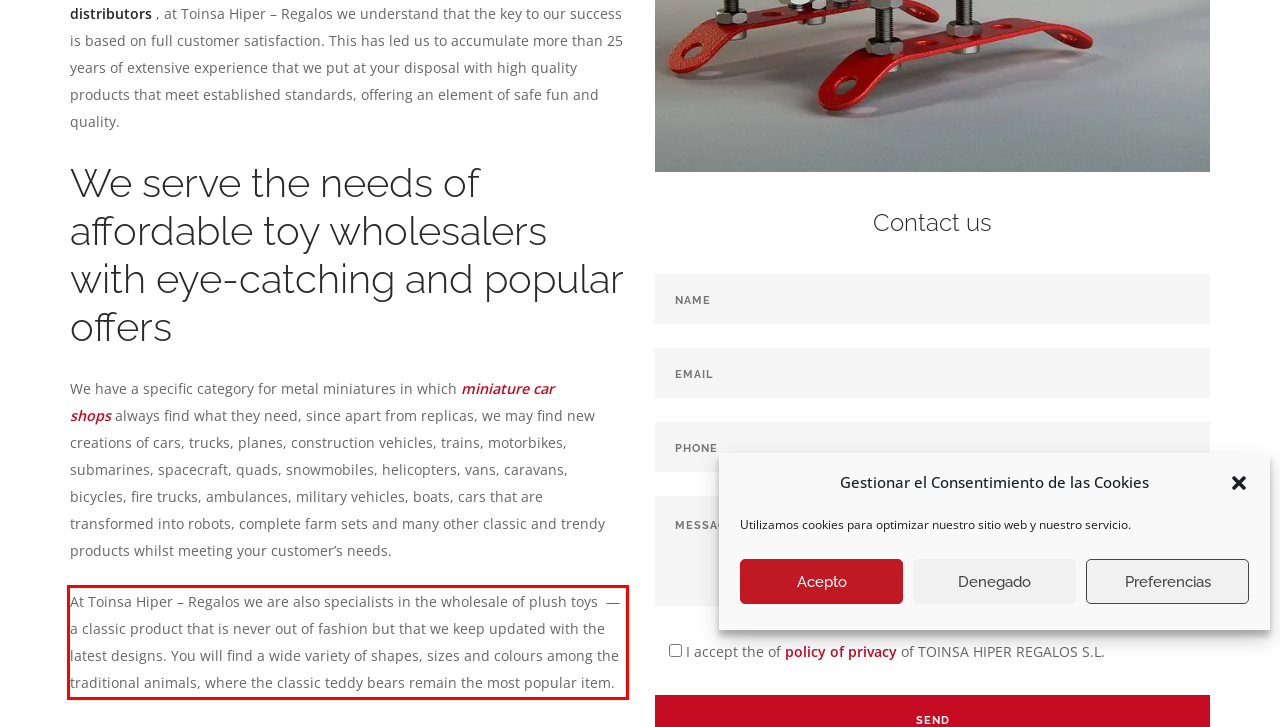Within the screenshot of the webpage, there is a red rectangle. Please recognize and generate the text content inside this red bounding box.

At Toinsa Hiper – Regalos we are also specialists in the wholesale of plush toys —a classic product that is never out of fashion but that we keep updated with the latest designs. You will find a wide variety of shapes, sizes and colours among the traditional animals, where the classic teddy bears remain the most popular item.